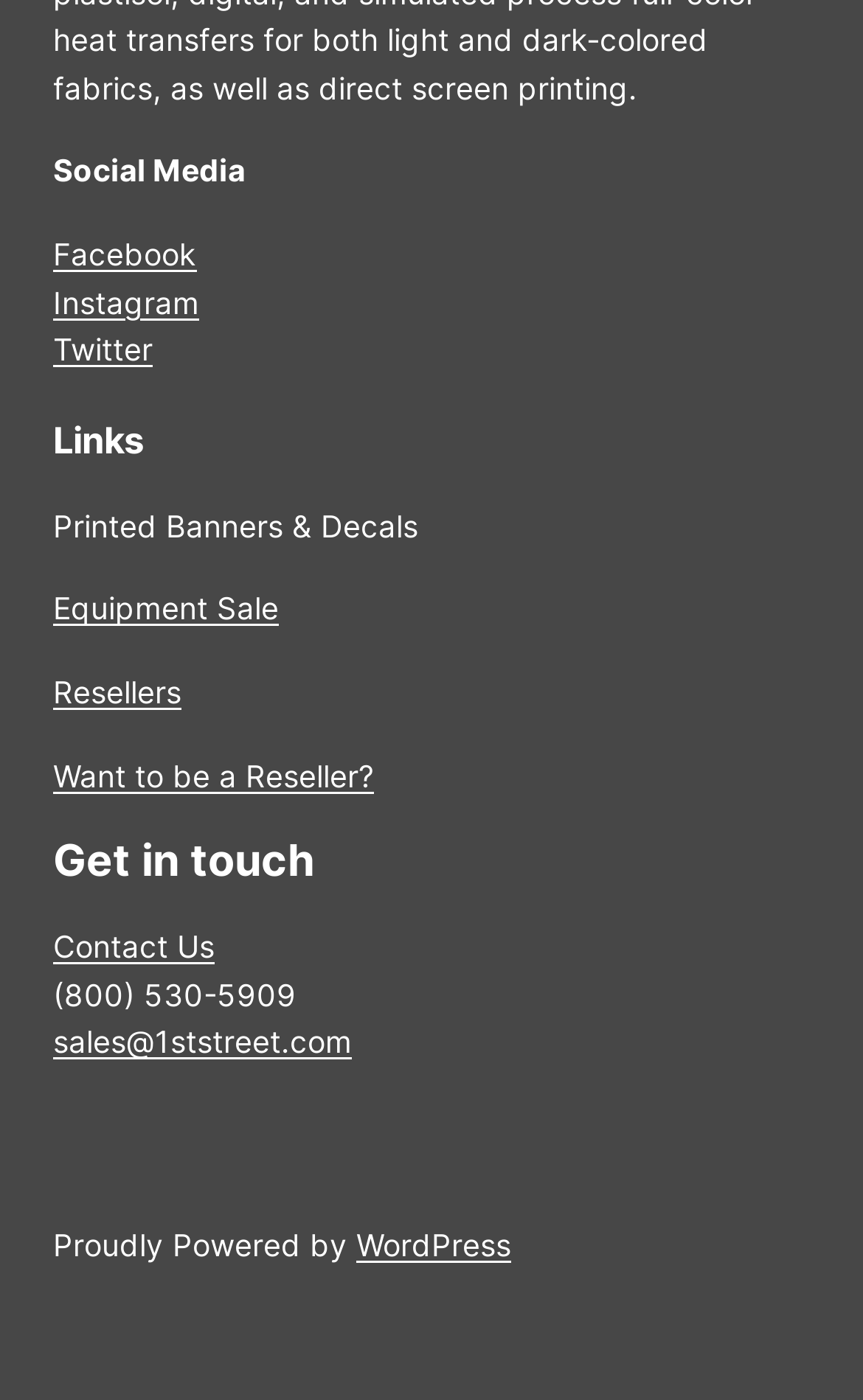Please respond in a single word or phrase: 
What is the phone number to contact?

(800) 530-5909